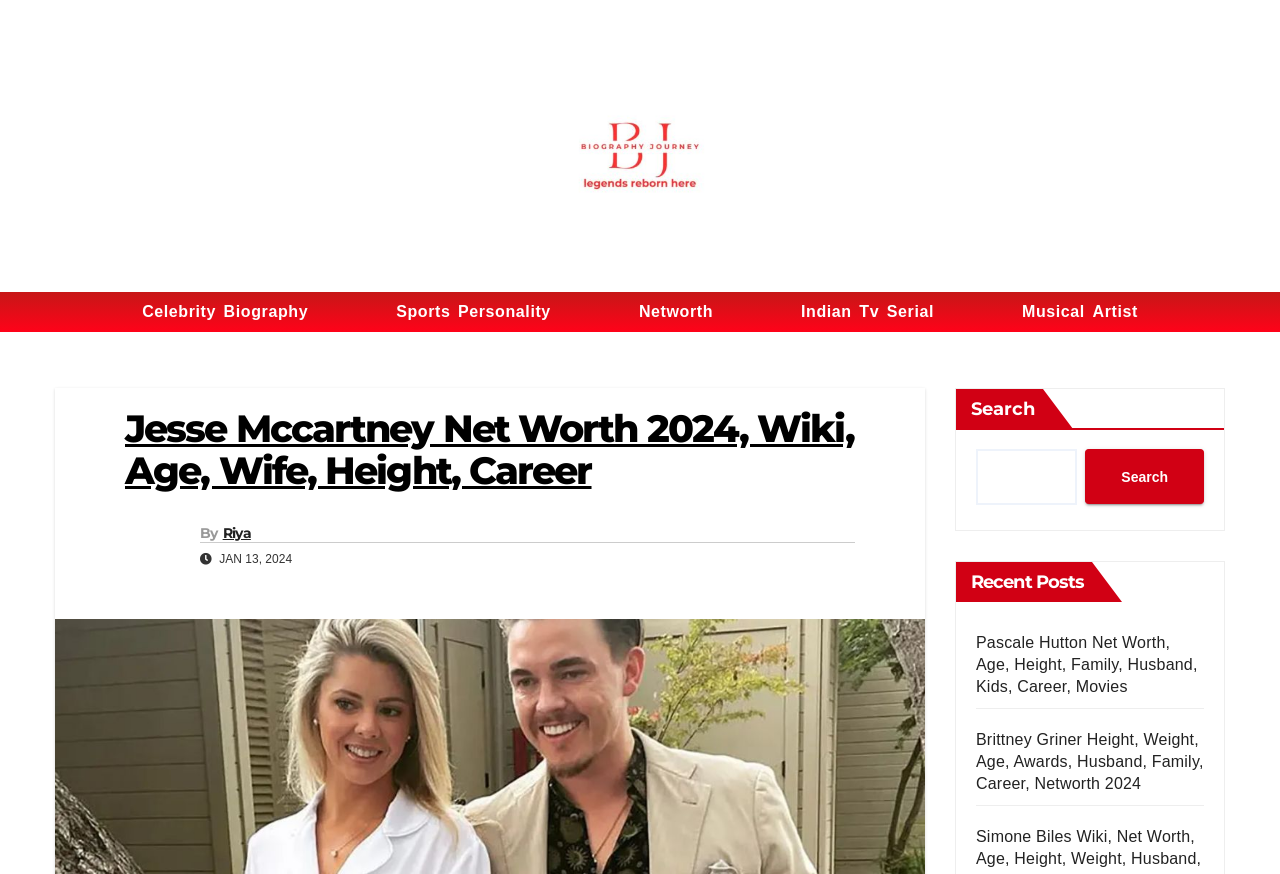Give a succinct answer to this question in a single word or phrase: 
How many links are there in the 'Recent Posts' section?

3